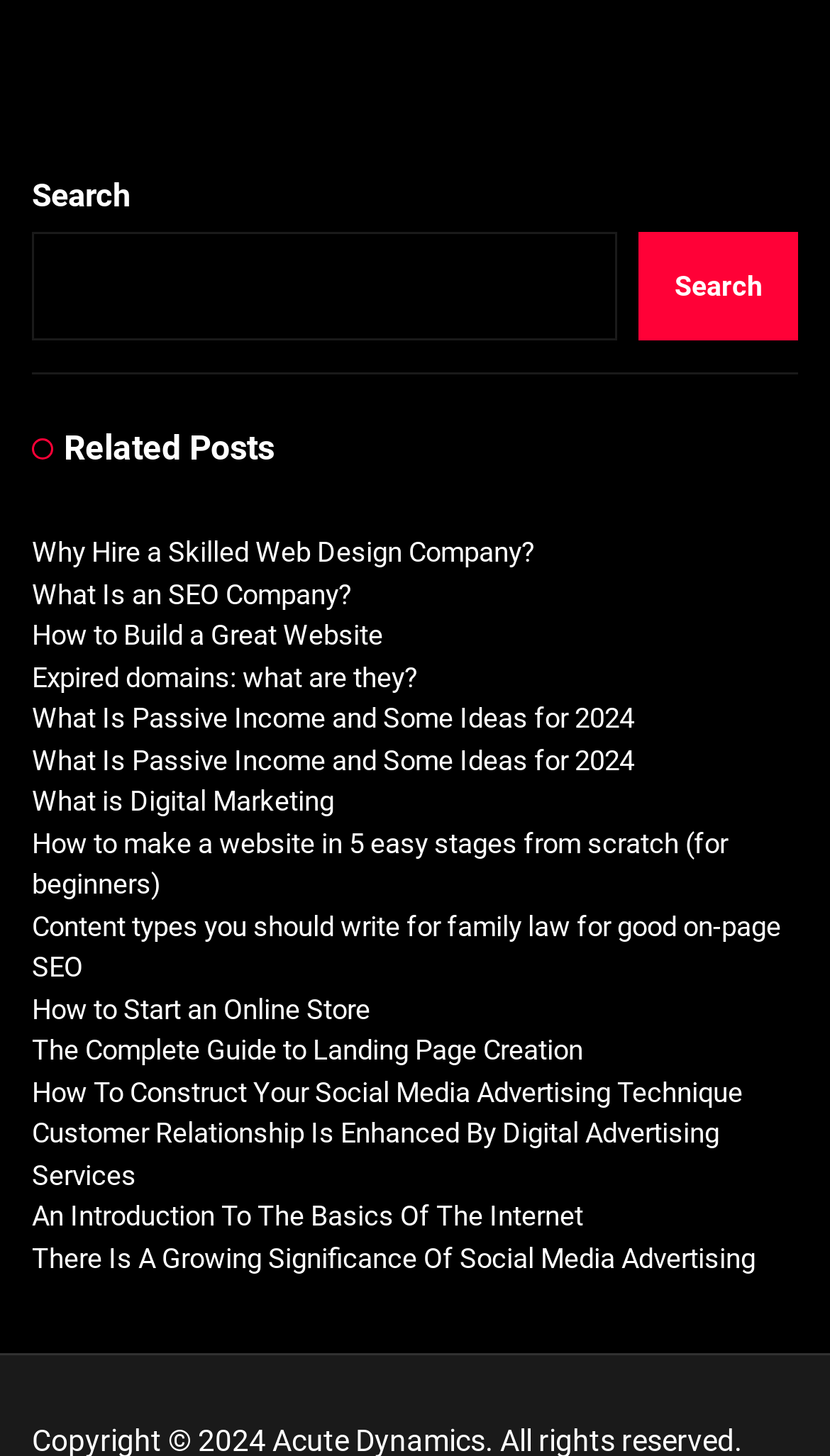Please determine the bounding box coordinates of the section I need to click to accomplish this instruction: "Call 888-240-8091".

None